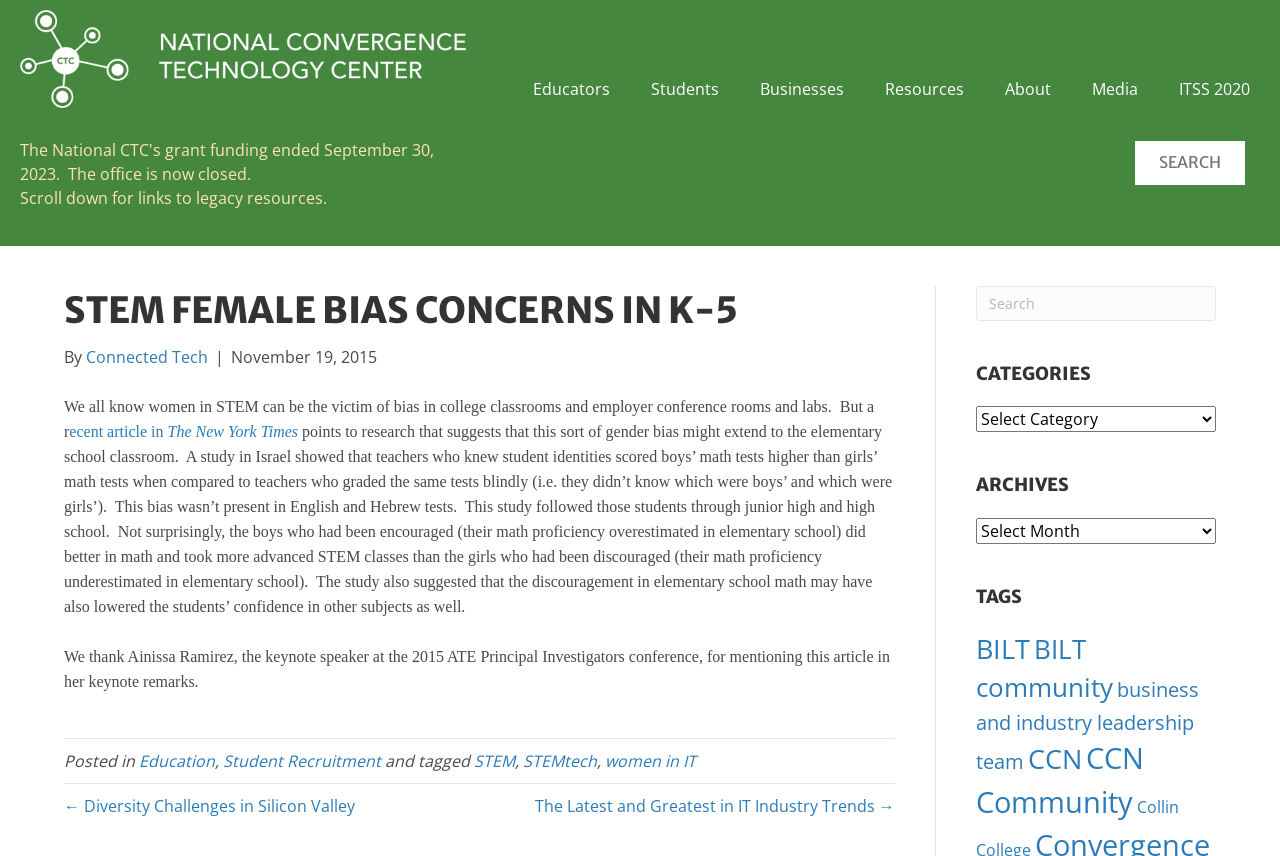Locate the bounding box coordinates of the clickable part needed for the task: "Search for something".

[0.877, 0.162, 0.897, 0.219]